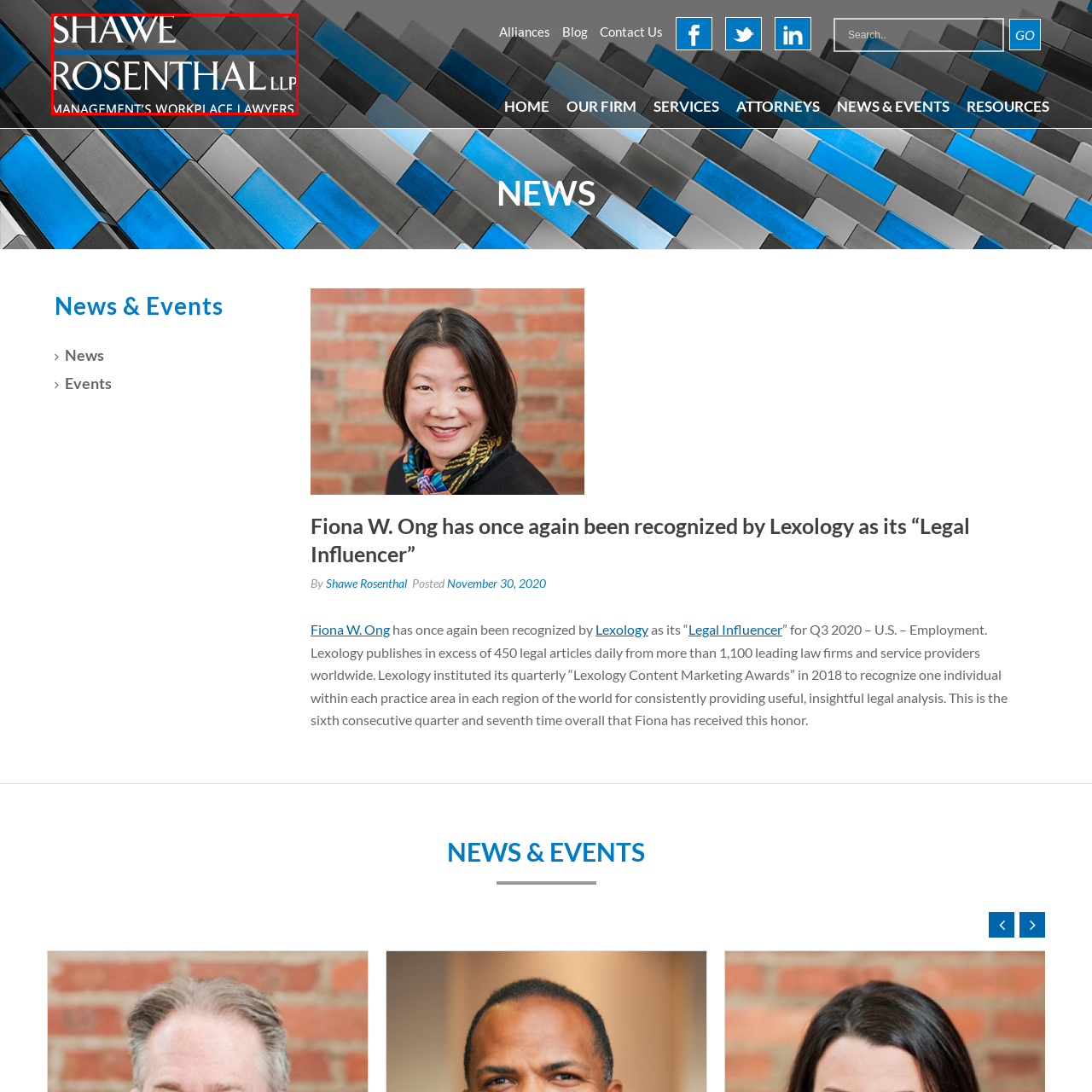What type of law does the firm specialize in?
Carefully examine the image within the red bounding box and provide a detailed answer to the question.

The tagline 'MANAGEMENT'S WORKPLACE LAWYERS' indicates that the firm specializes in workplace law, specifically catering to the needs of management.